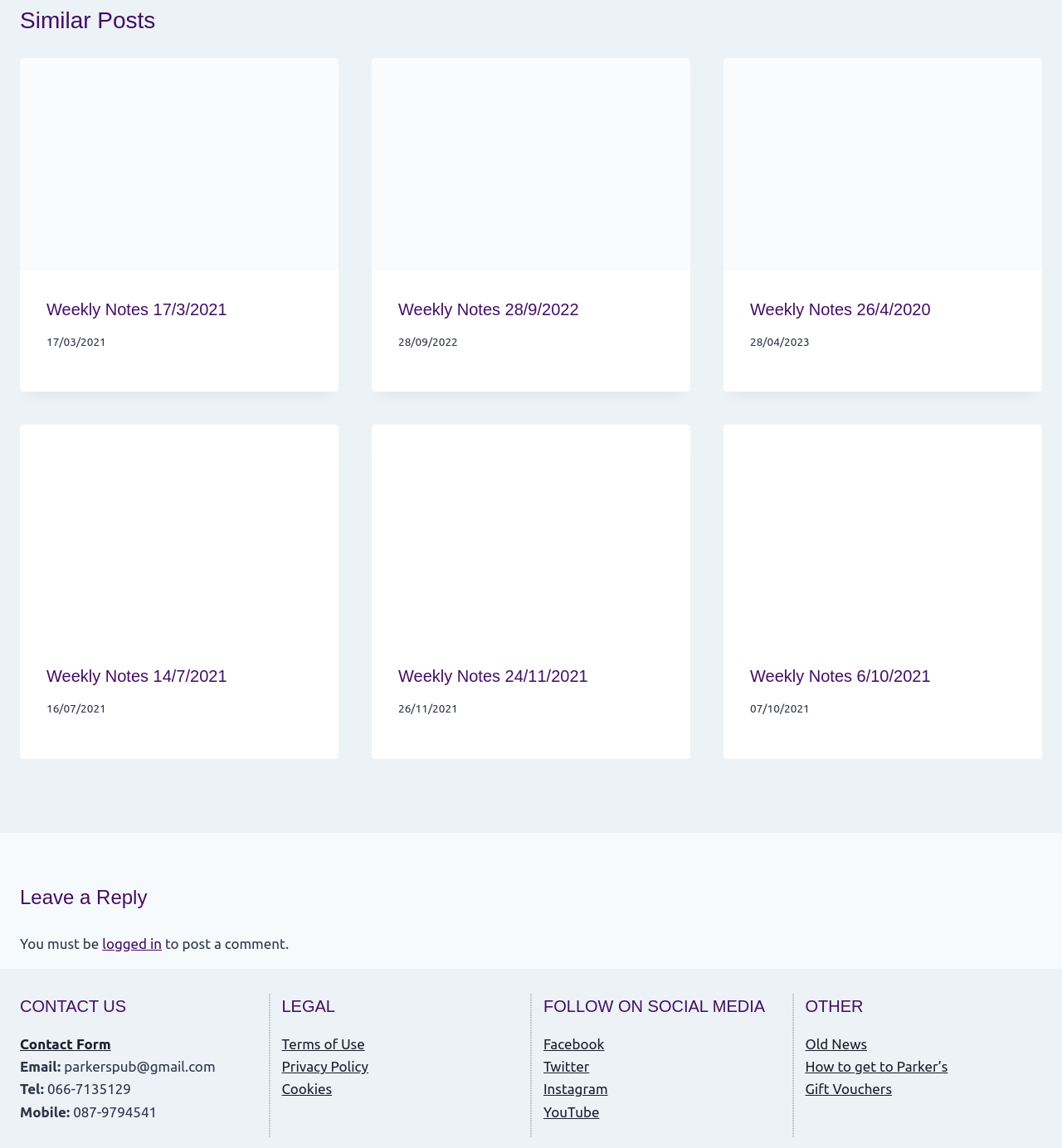Specify the bounding box coordinates of the element's area that should be clicked to execute the given instruction: "Click on 'Facebook'". The coordinates should be four float numbers between 0 and 1, i.e., [left, top, right, bottom].

[0.512, 0.902, 0.569, 0.916]